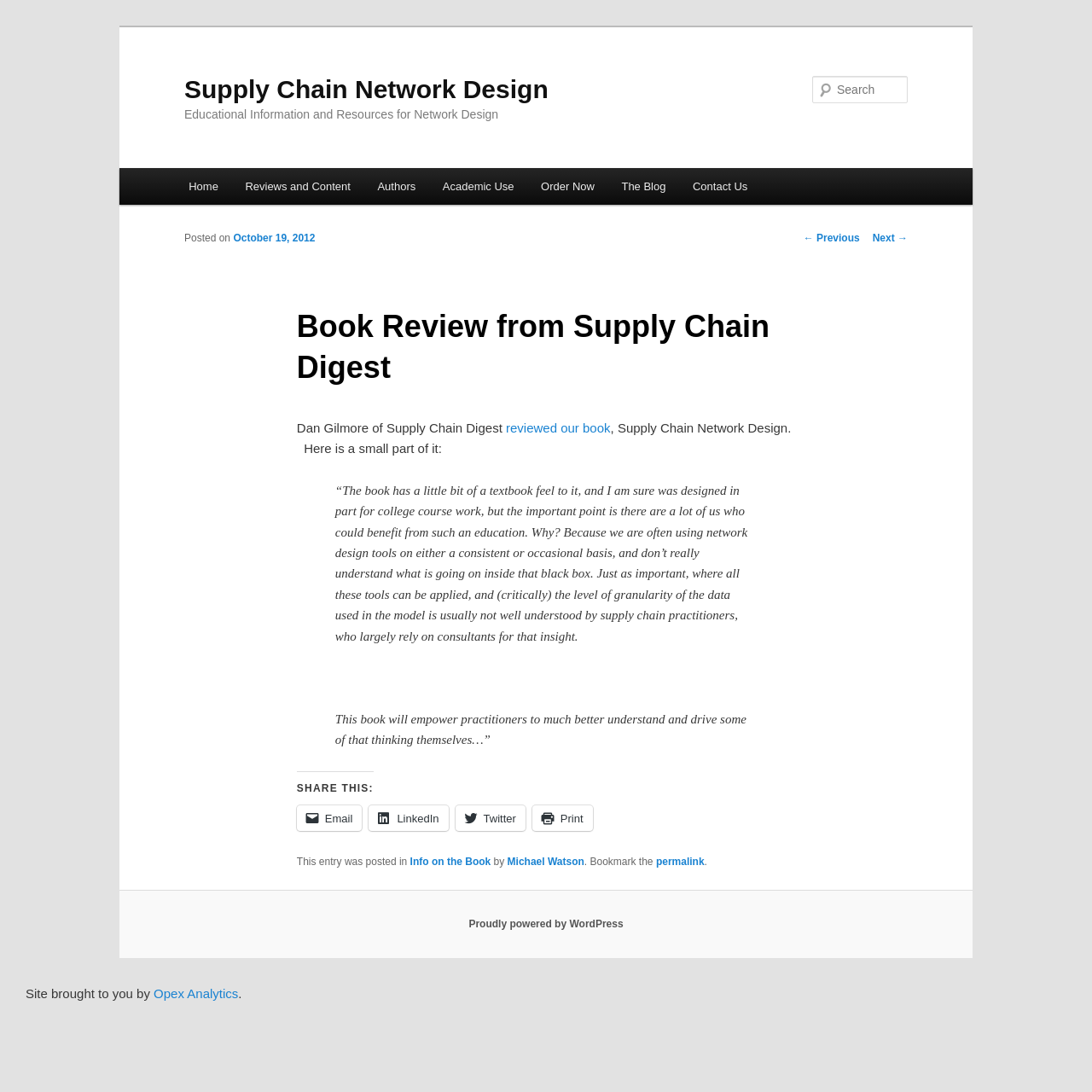Identify the bounding box coordinates of the section to be clicked to complete the task described by the following instruction: "Read the review from Supply Chain Digest". The coordinates should be four float numbers between 0 and 1, formatted as [left, top, right, bottom].

[0.272, 0.268, 0.728, 0.364]